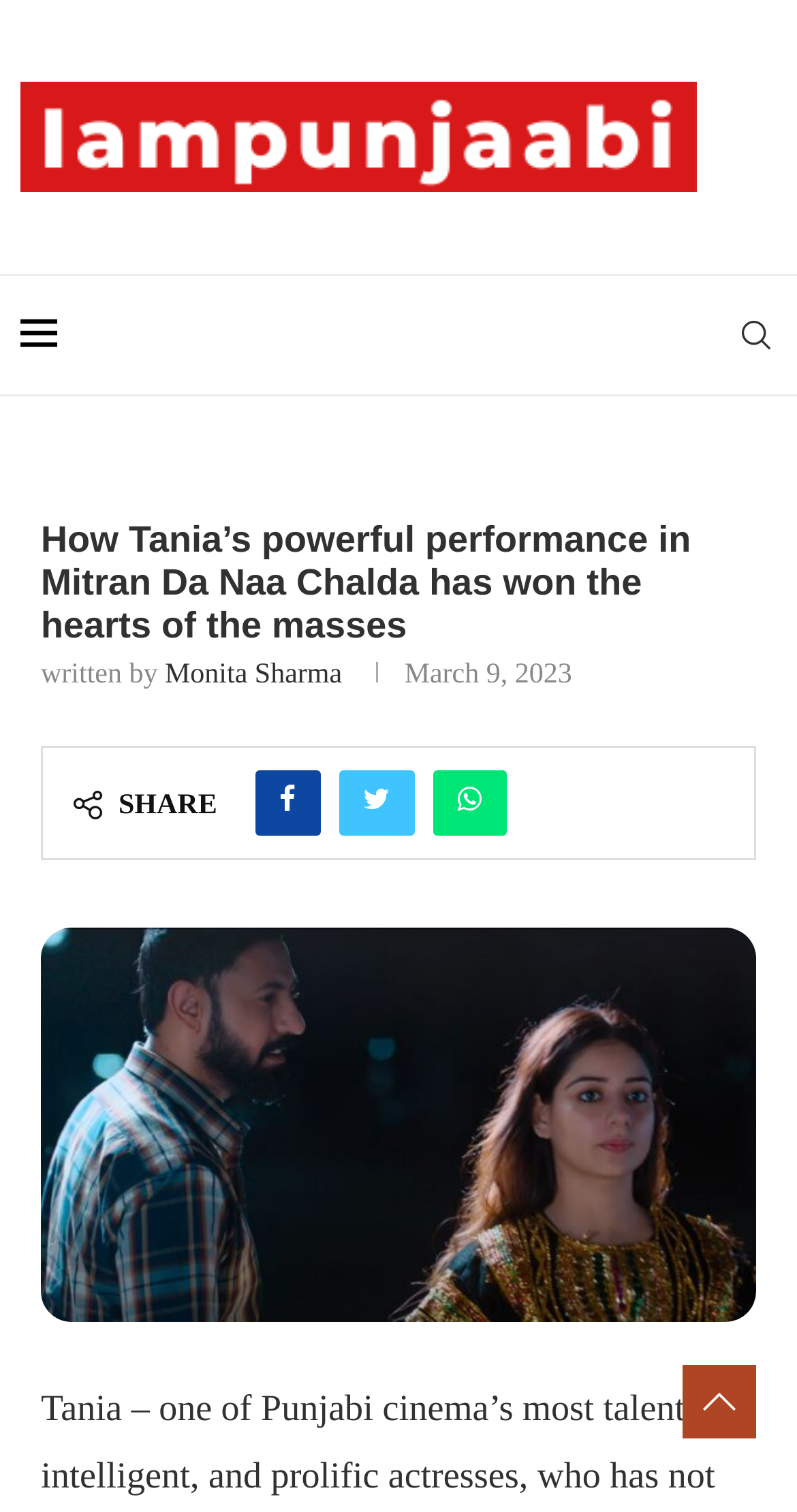Using the information in the image, give a detailed answer to the following question: What is the name of the website?

The answer can be found by looking at the top-left corner of the webpage, where it displays the website's logo and name 'Iampunjaabi'.